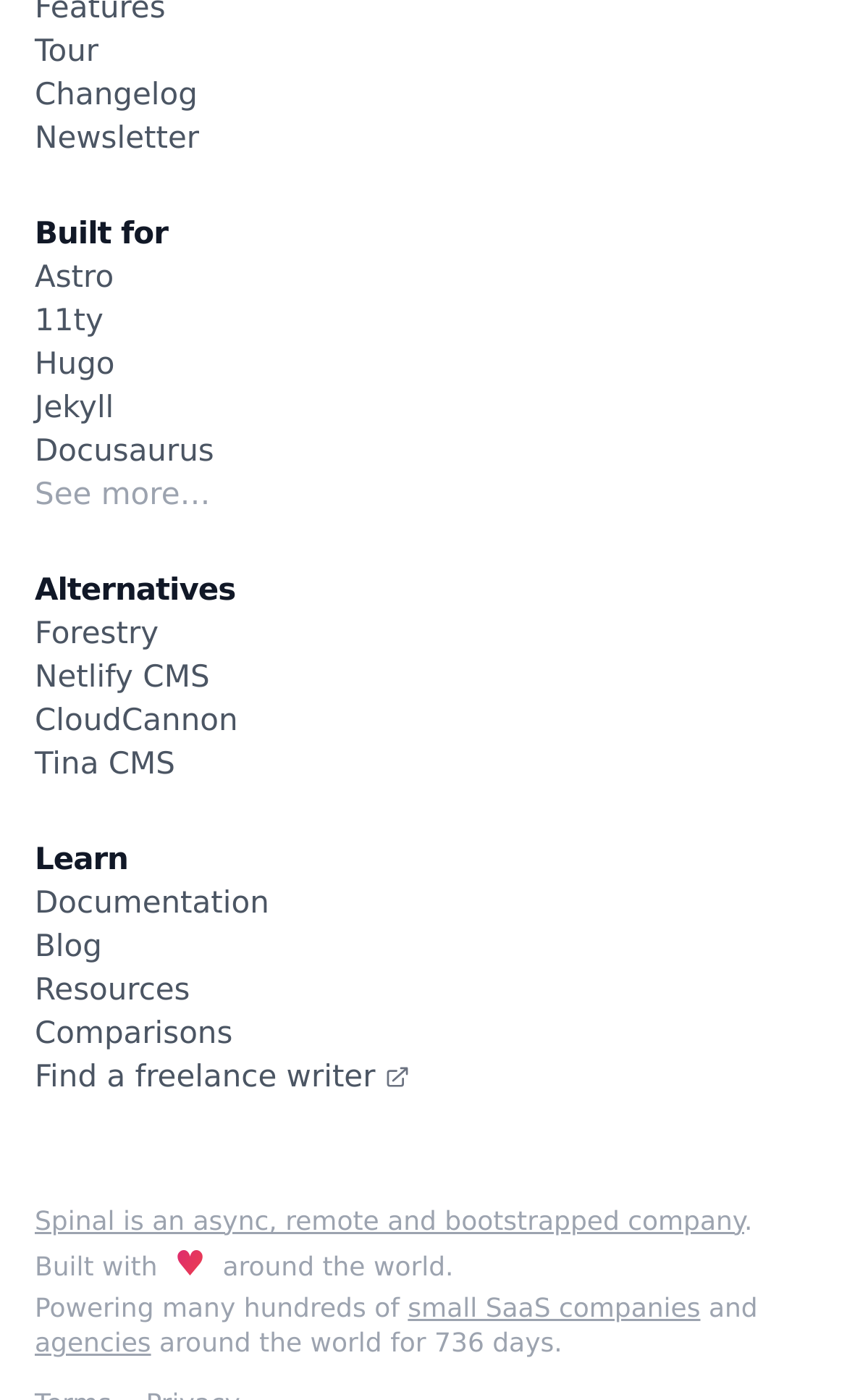Please identify the bounding box coordinates of the region to click in order to complete the given instruction: "Learn more about Documentation". The coordinates should be four float numbers between 0 and 1, i.e., [left, top, right, bottom].

[0.041, 0.633, 0.318, 0.658]